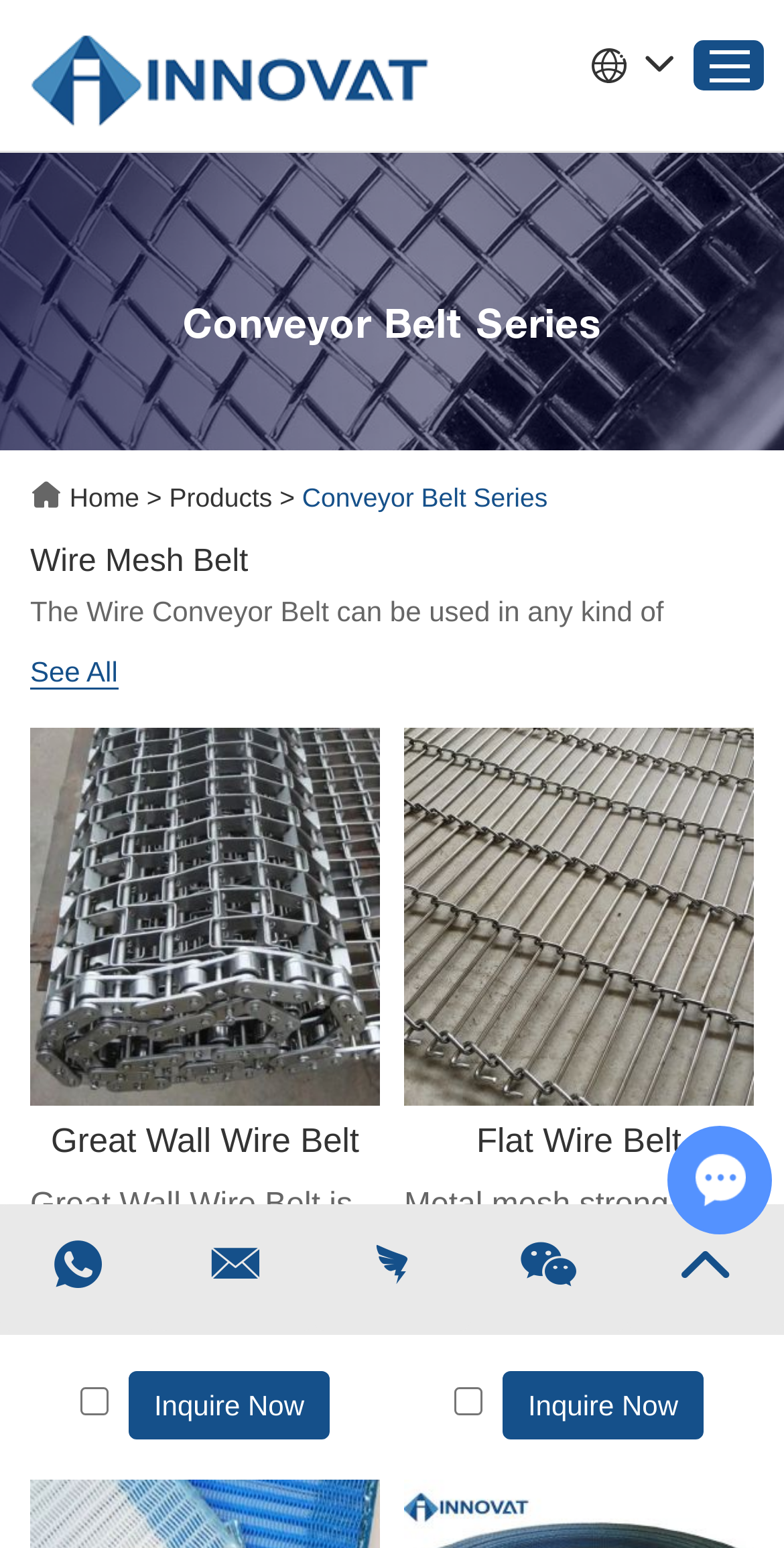Identify the bounding box coordinates of the region I need to click to complete this instruction: "Go to Home page".

[0.282, 0.138, 0.949, 0.182]